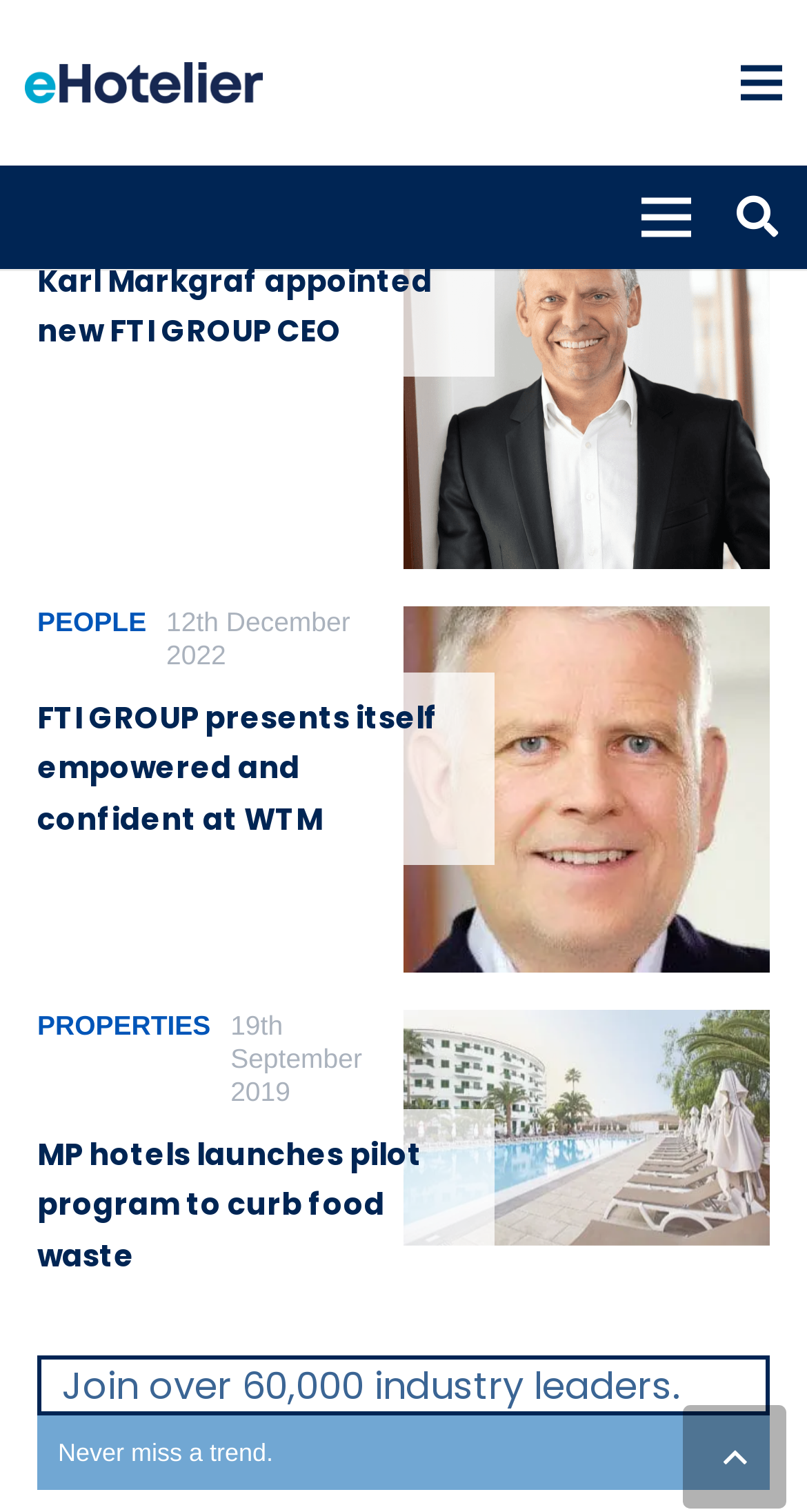Please provide the bounding box coordinates for the element that needs to be clicked to perform the instruction: "Click the eHotelier logo". The coordinates must consist of four float numbers between 0 and 1, formatted as [left, top, right, bottom].

[0.031, 0.041, 0.327, 0.068]